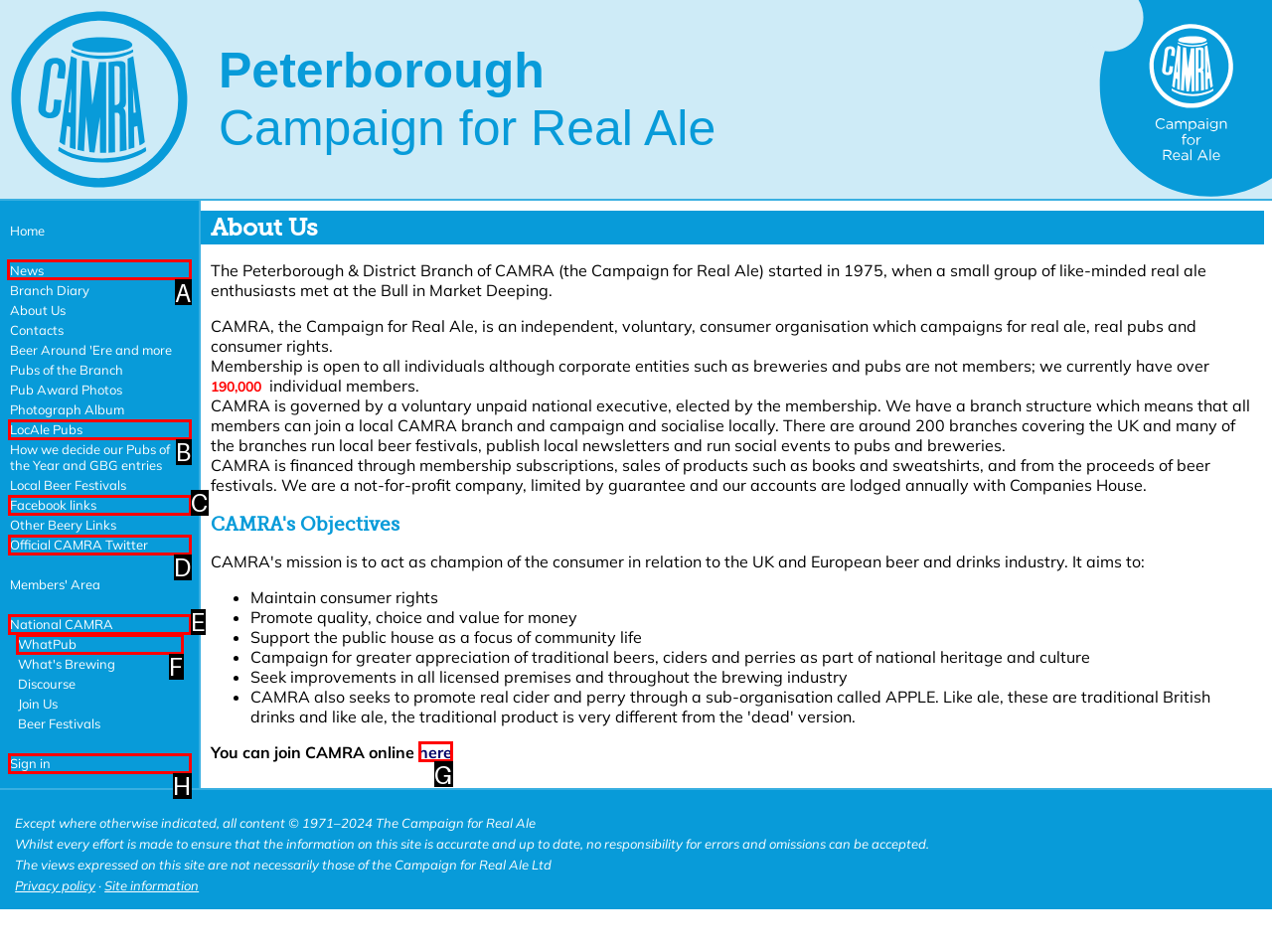Select the appropriate HTML element that needs to be clicked to finish the task: View the 'News' page
Reply with the letter of the chosen option.

A